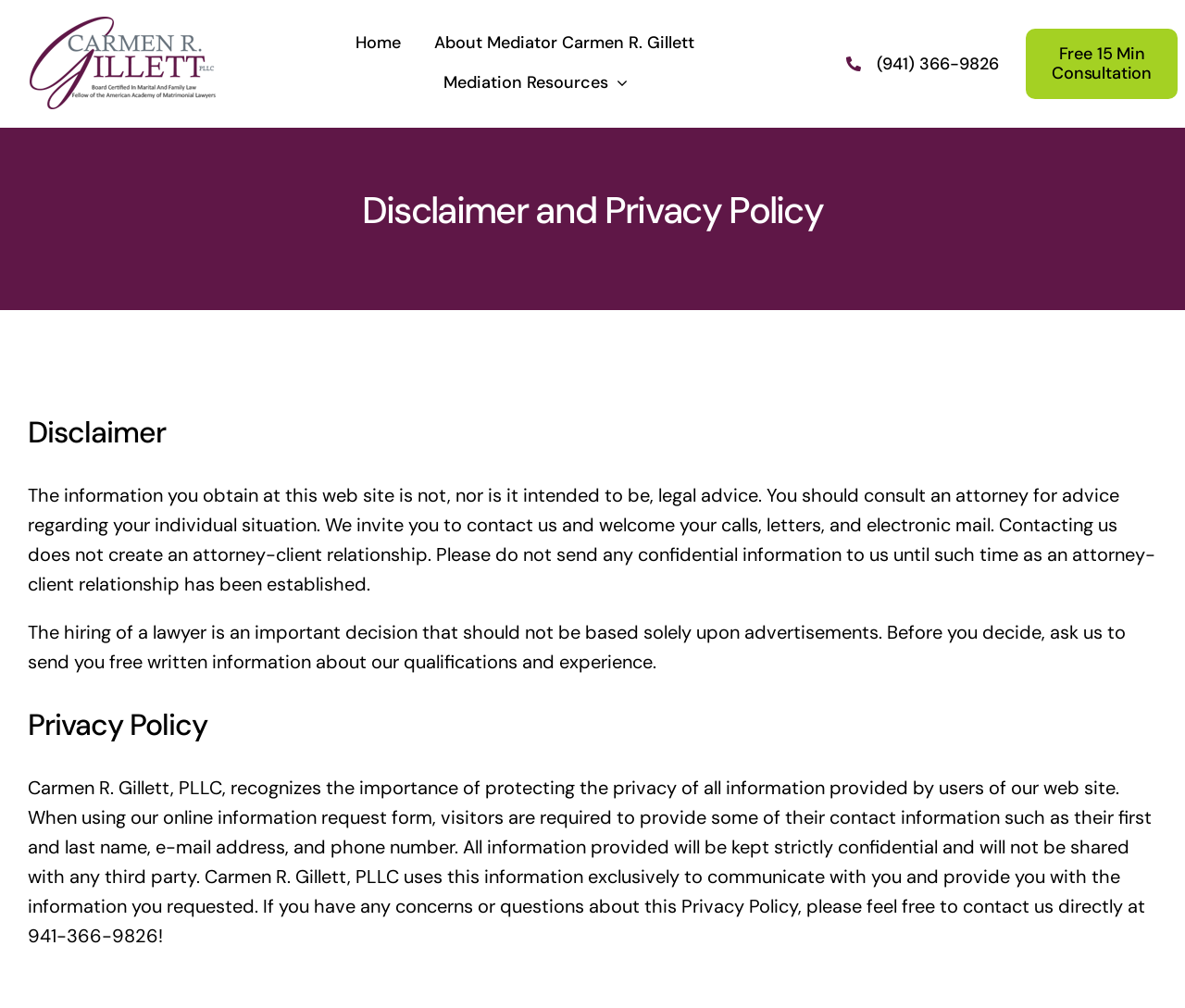Provide the bounding box coordinates for the specified HTML element described in this description: "Free 15 Min Consultation". The coordinates should be four float numbers ranging from 0 to 1, in the format [left, top, right, bottom].

[0.866, 0.028, 0.994, 0.098]